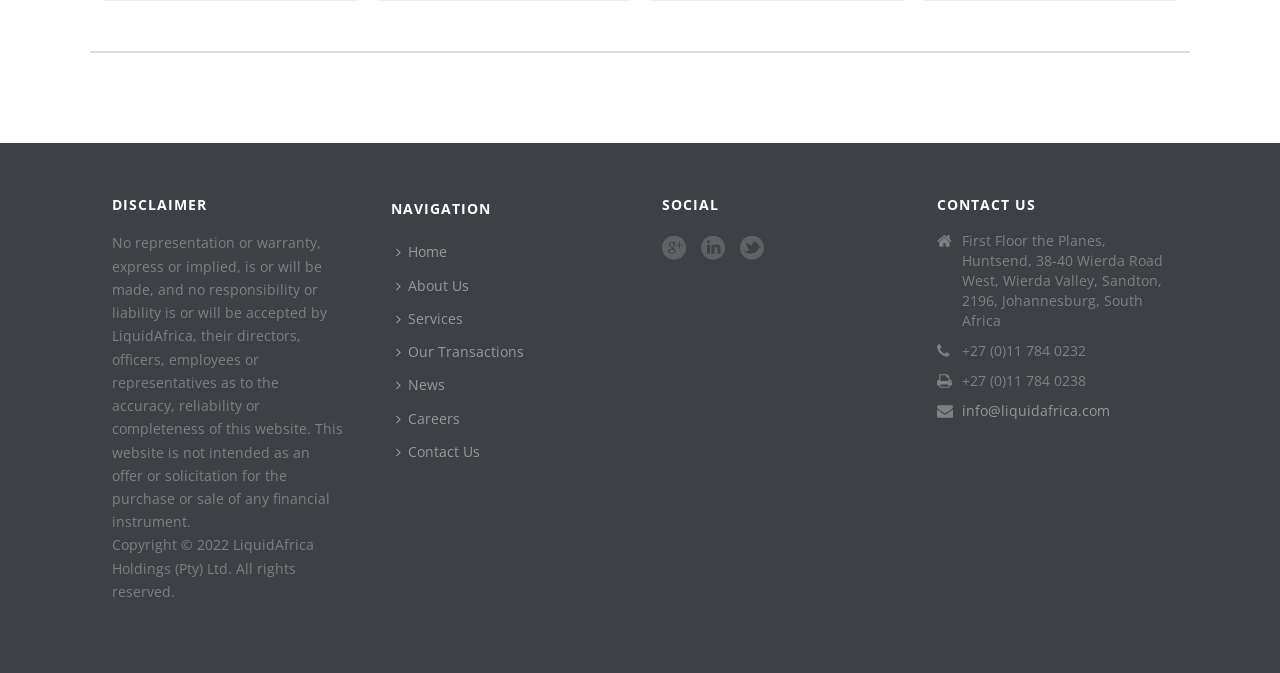Kindly determine the bounding box coordinates for the clickable area to achieve the given instruction: "Contact Us via email".

[0.752, 0.598, 0.867, 0.625]